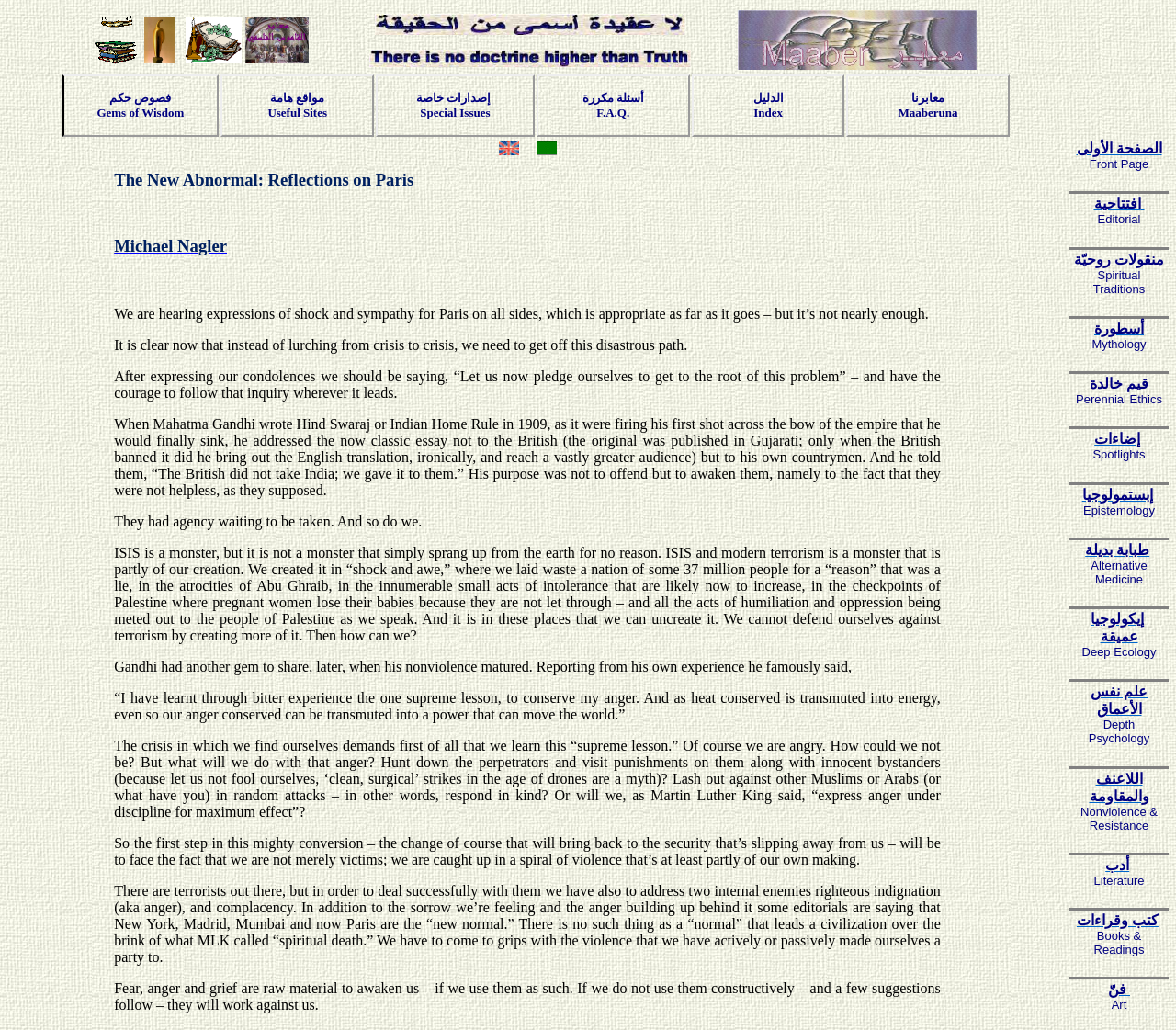Given the element description أسطورة, predict the bounding box coordinates for the UI element in the webpage screenshot. The format should be (top-left x, top-left y, bottom-right x, bottom-right y), and the values should be between 0 and 1.

[0.93, 0.311, 0.973, 0.326]